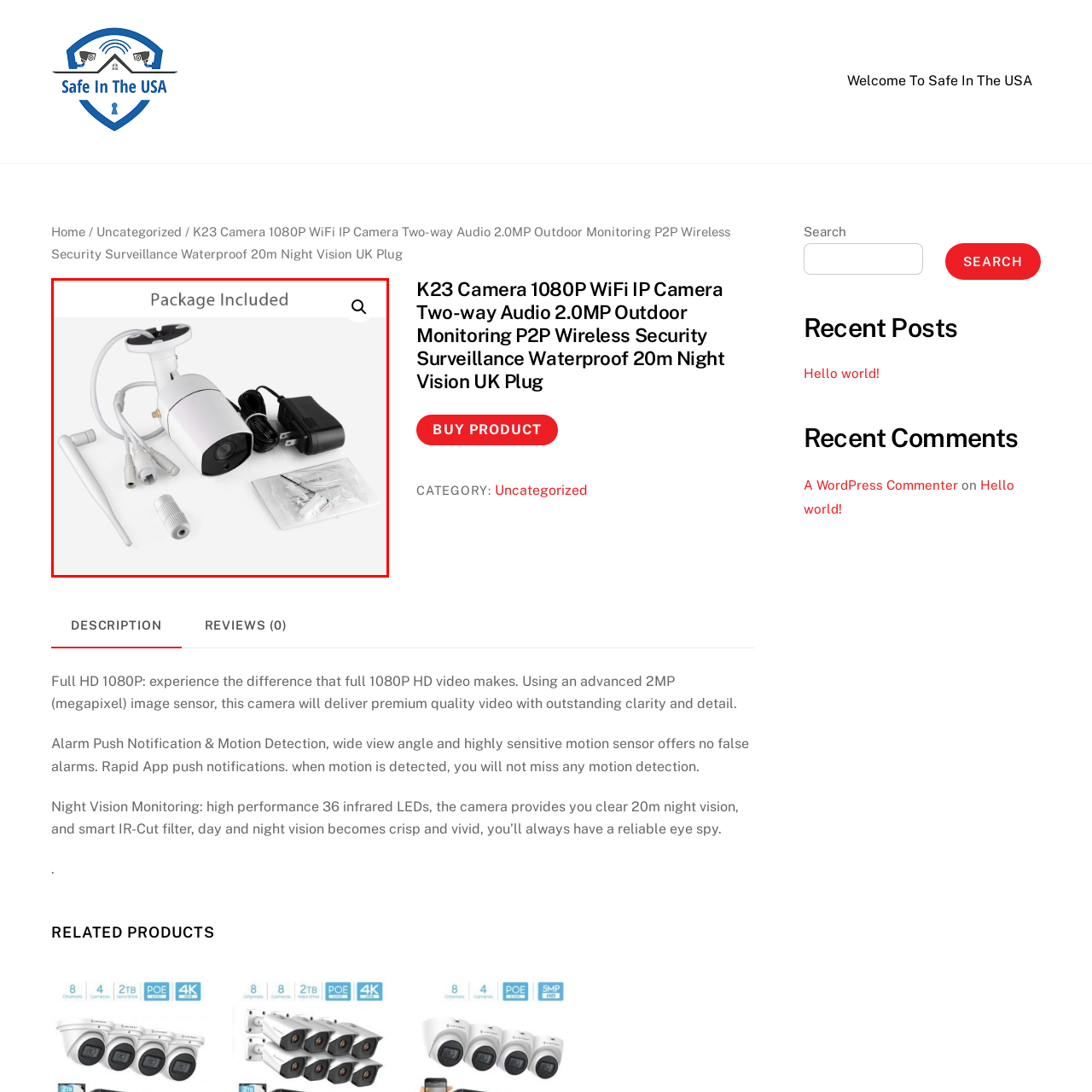View the portion of the image within the red bounding box and answer this question using a single word or phrase:
What is the purpose of the antenna?

Enhanced connectivity